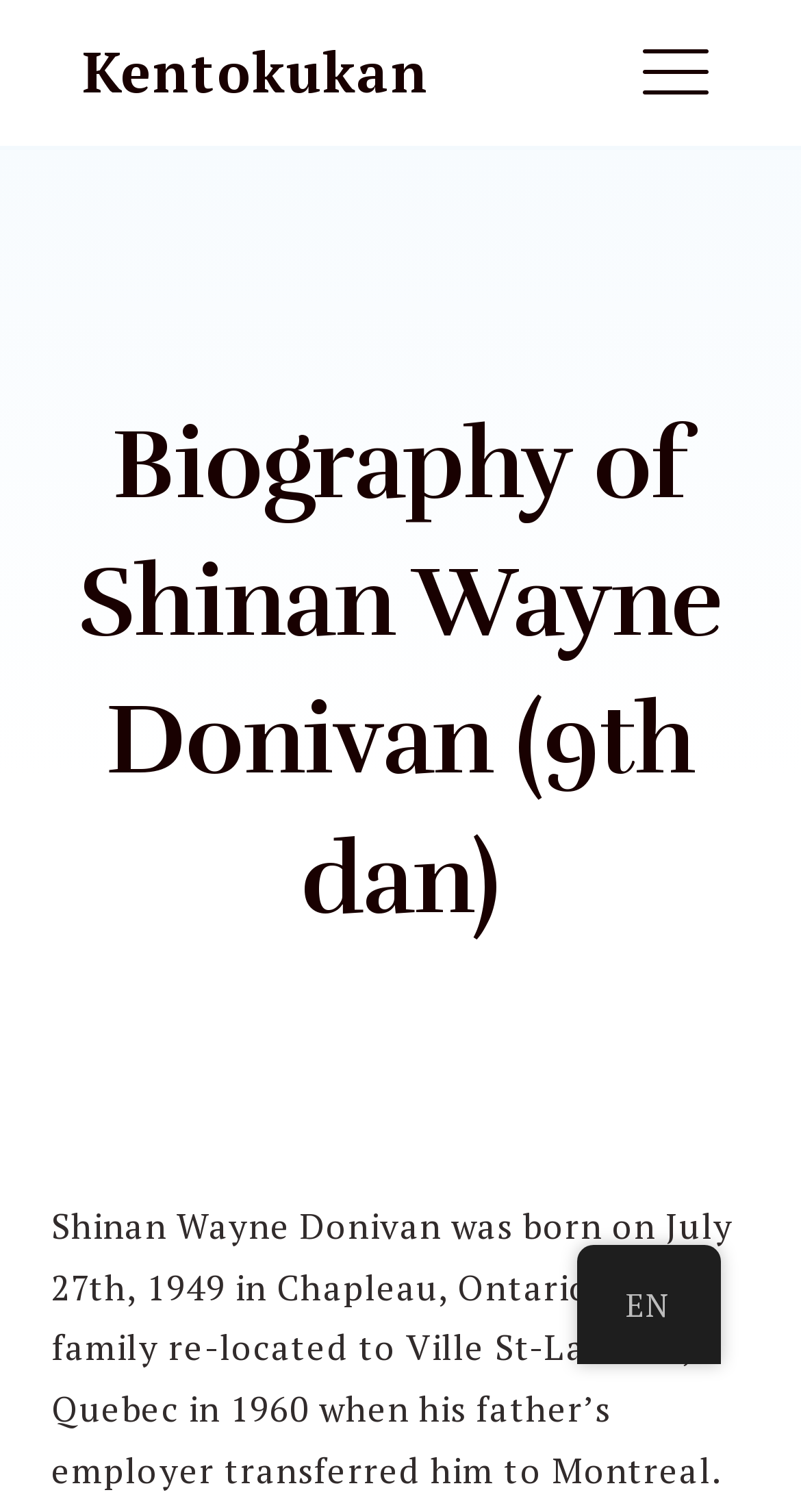Answer briefly with one word or phrase:
What language is the webpage currently in?

EN